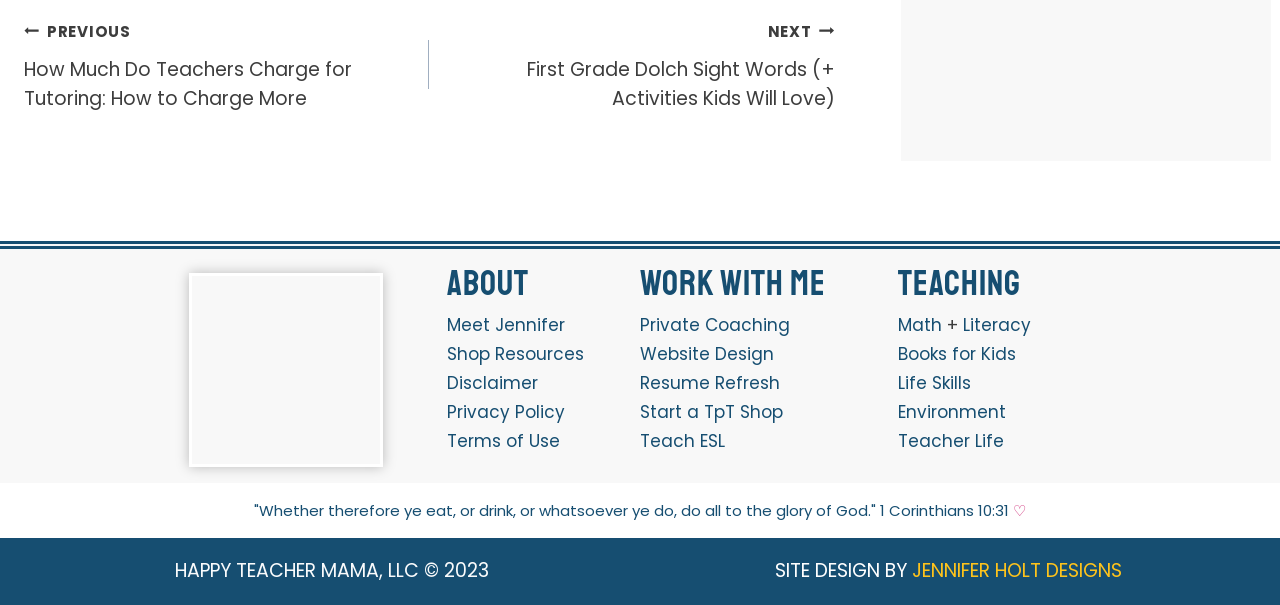Locate the coordinates of the bounding box for the clickable region that fulfills this instruction: "Click on the 'NEXT' link".

[0.335, 0.026, 0.652, 0.187]